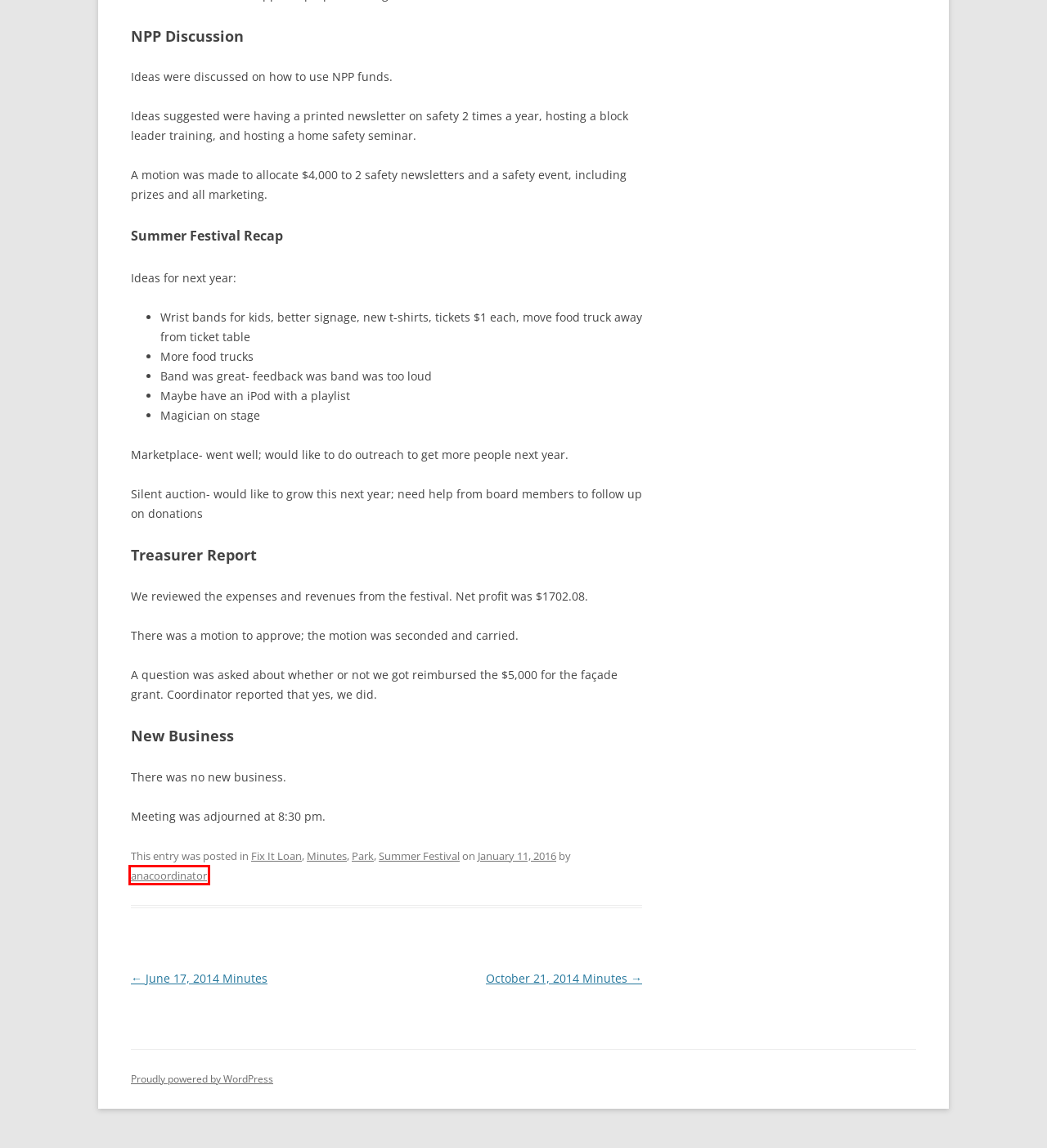Please examine the screenshot provided, which contains a red bounding box around a UI element. Select the webpage description that most accurately describes the new page displayed after clicking the highlighted element. Here are the candidates:
A. Fix It Loan | Armatage Neighborhood Association
B. October 21, 2014 Minutes | Armatage Neighborhood Association
C. Park | Armatage Neighborhood Association
D. Blog Tool, Publishing Platform, and CMS – WordPress.org
E. June 17, 2014 Minutes | Armatage Neighborhood Association
F. anacoordinator | Armatage Neighborhood Association
G. Welcome Bags | Armatage Neighborhood Association
H. Summer Festival | Armatage Neighborhood Association

F